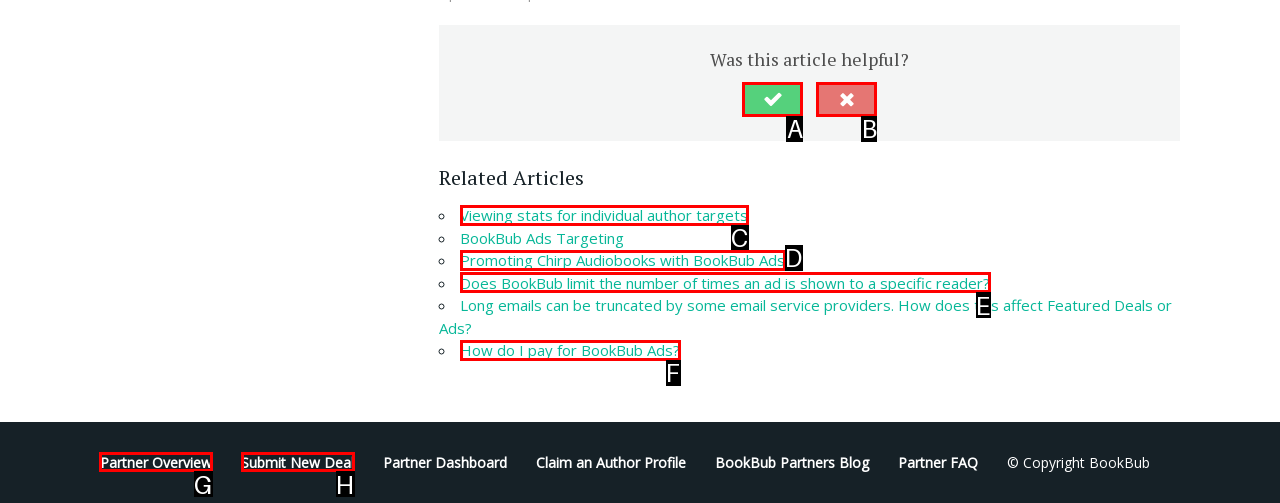Which HTML element should be clicked to fulfill the following task: Go to 'Partner Overview'?
Reply with the letter of the appropriate option from the choices given.

G